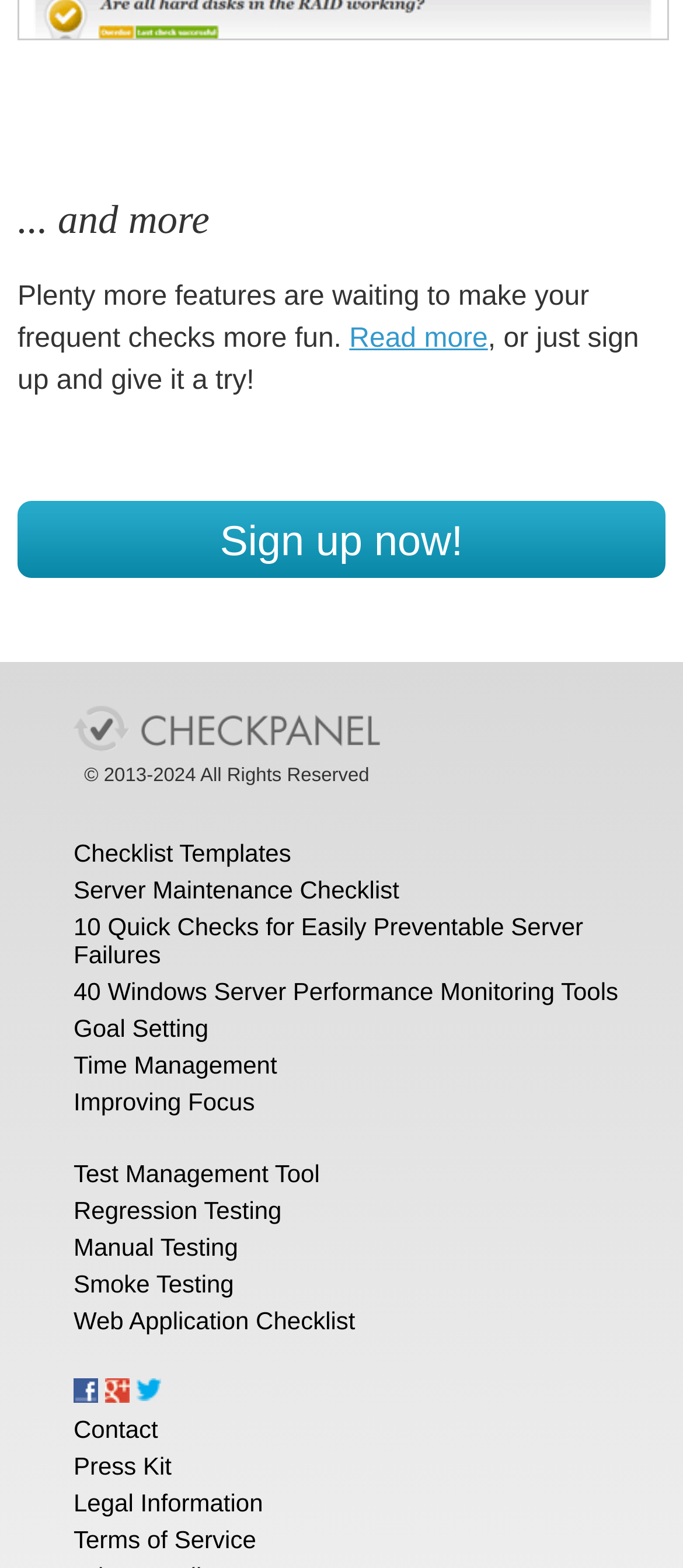Specify the bounding box coordinates of the region I need to click to perform the following instruction: "Go to Home". The coordinates must be four float numbers in the range of 0 to 1, i.e., [left, top, right, bottom].

None